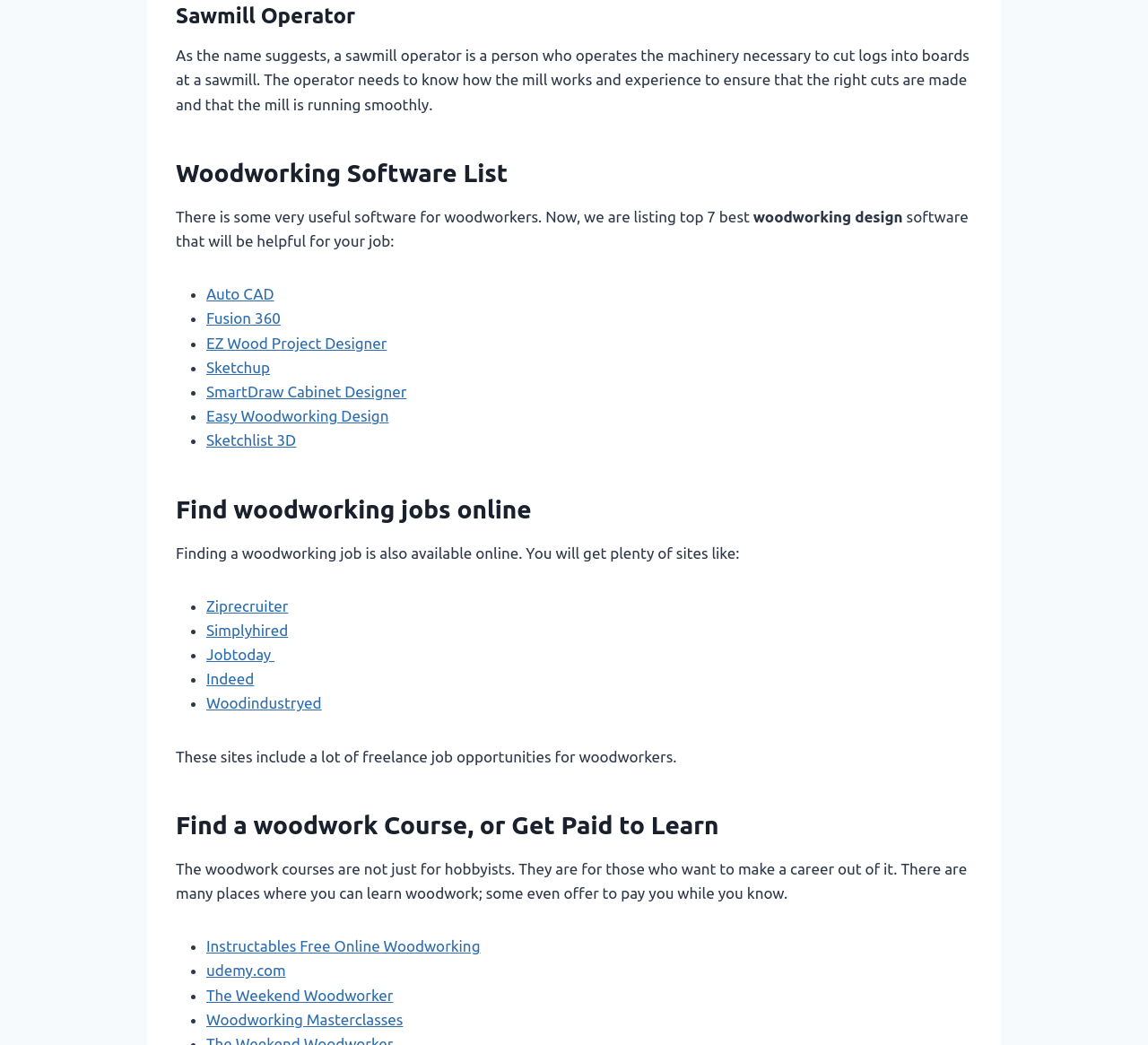Use one word or a short phrase to answer the question provided: 
What is the job of a sawmill operator?

Operate machinery to cut logs into boards